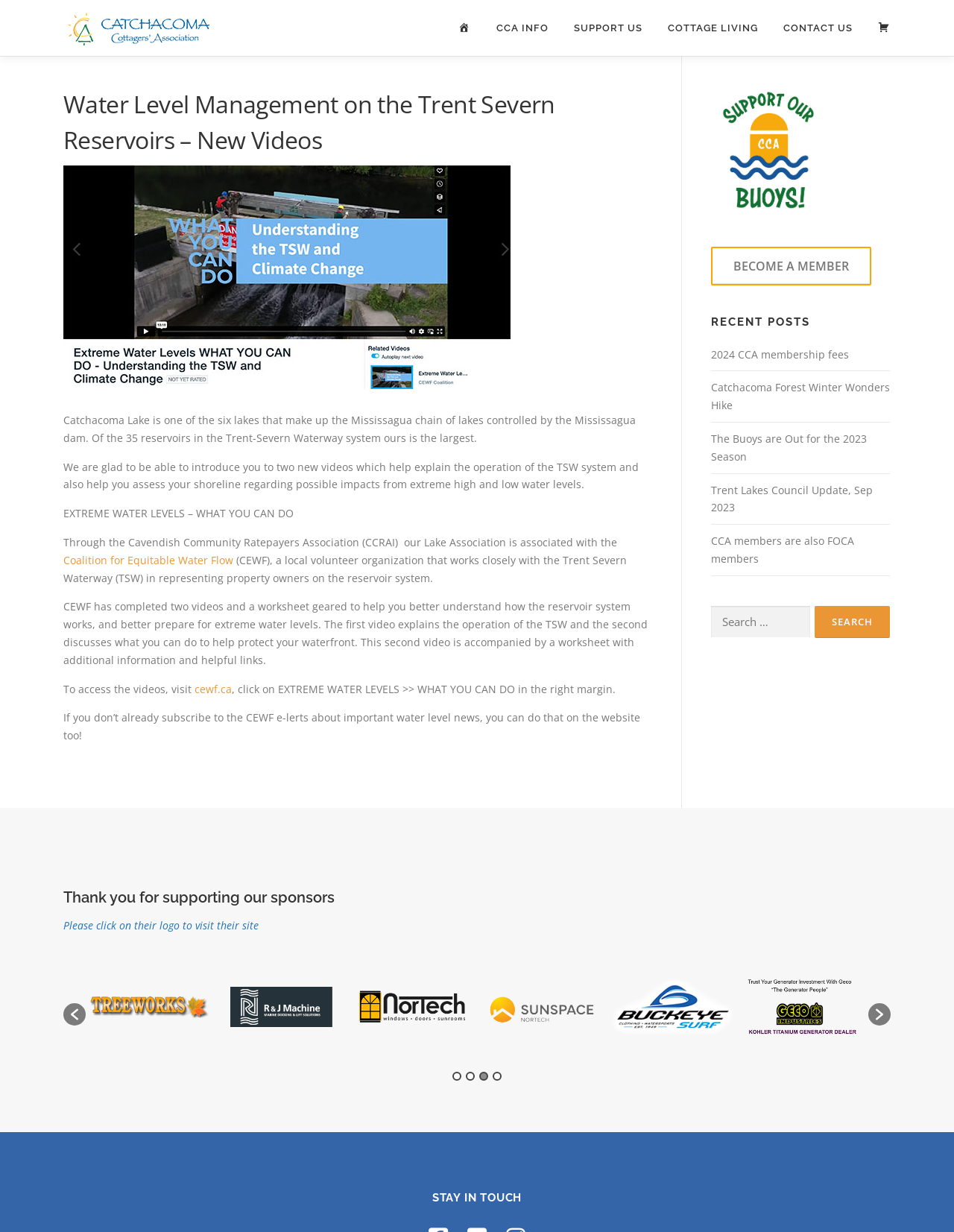Determine the bounding box coordinates of the UI element that matches the following description: "Waste Disposal Sites". The coordinates should be four float numbers between 0 and 1 in the format [left, top, right, bottom].

[0.688, 0.201, 0.817, 0.227]